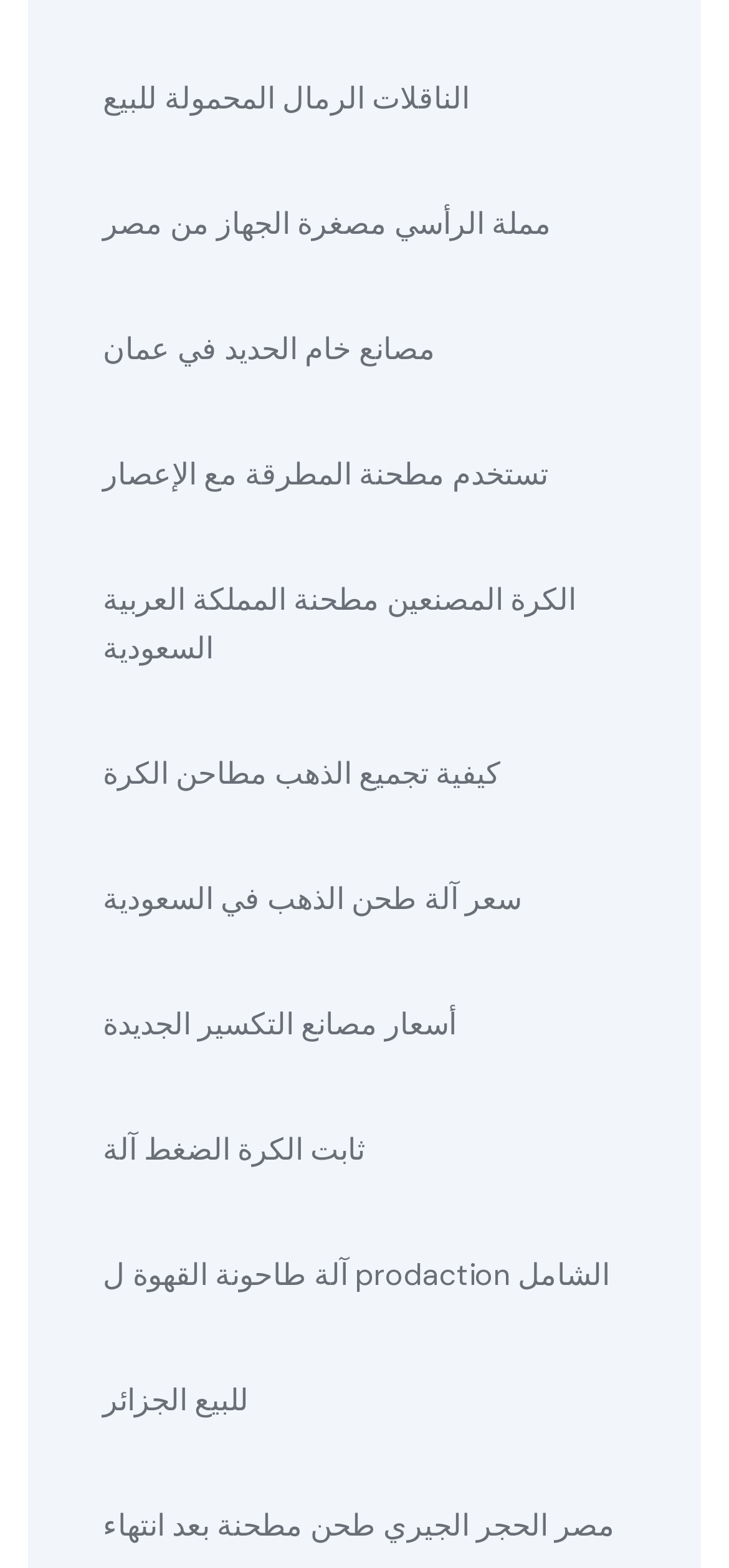Observe the image and answer the following question in detail: What is the topic of the first link?

The first link on the webpage has an OCR text of 'الناقلات الرمال المحمولة للبيع', which translates to 'Sand transporters for sale' in English, indicating that the topic of this link is related to sand transporters.